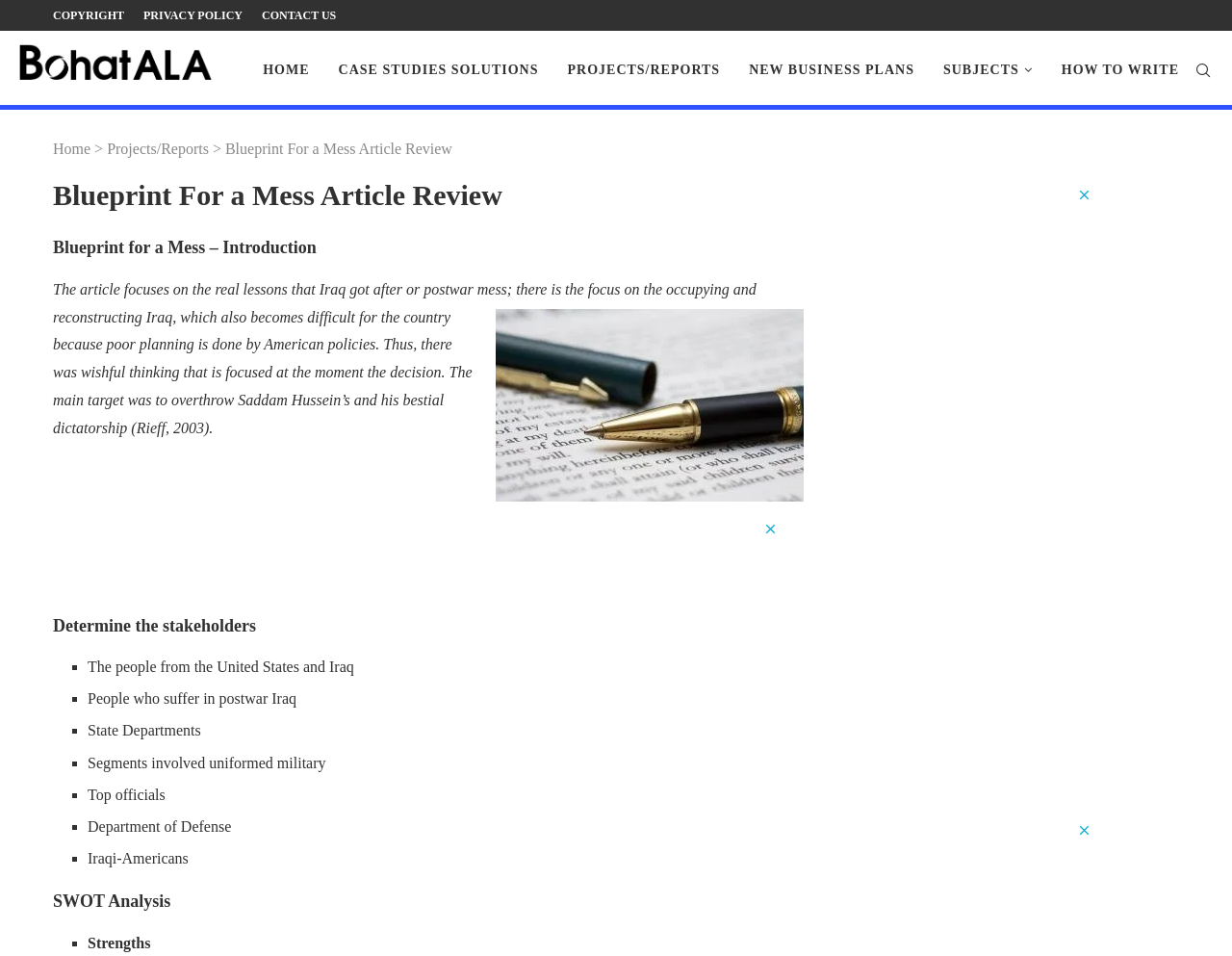Provide a short answer to the following question with just one word or phrase: What is the main target of the article?

overthrow Saddam Hussein